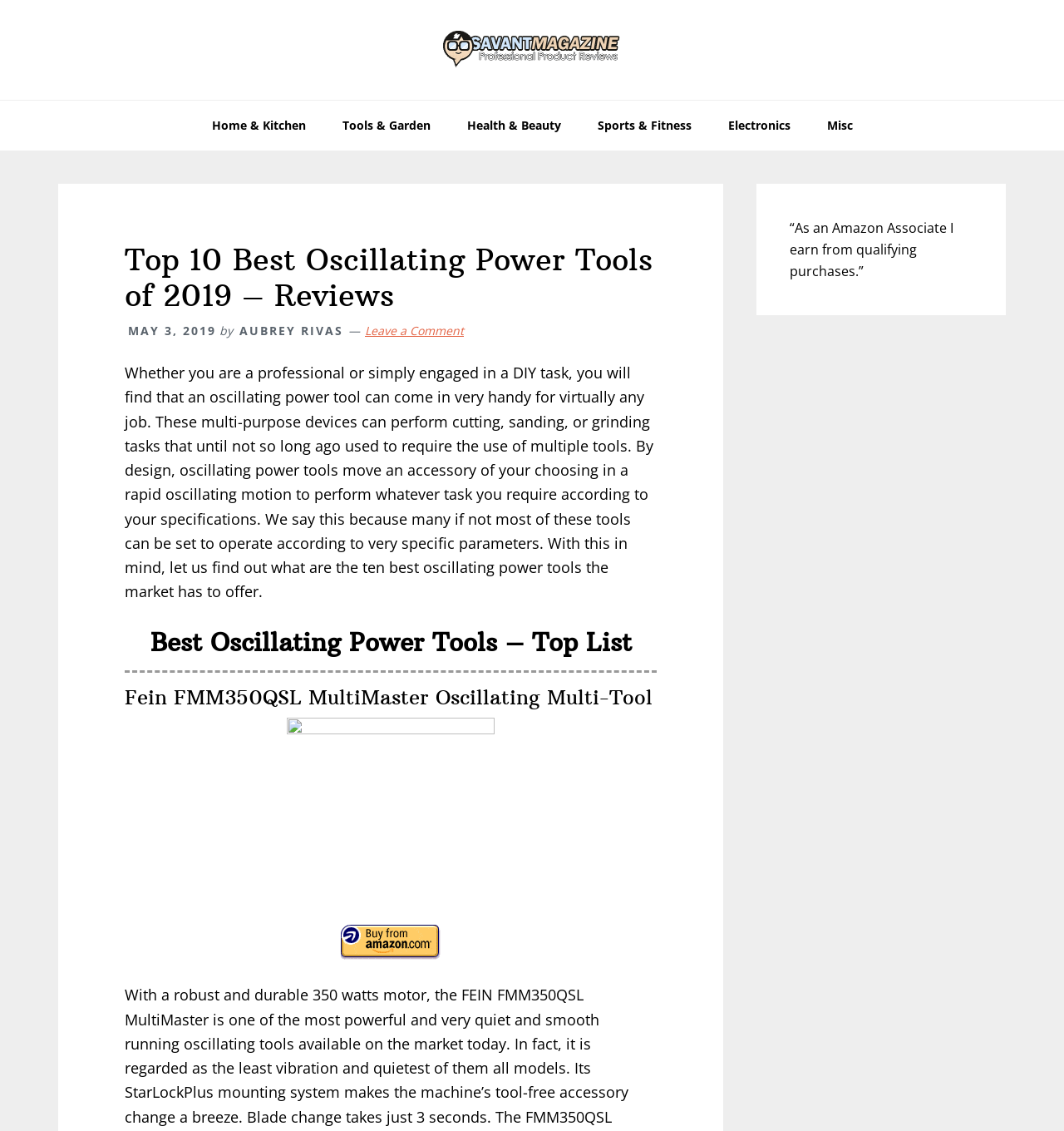Identify the bounding box coordinates of the part that should be clicked to carry out this instruction: "read the article posted by AUBREY RIVAS".

[0.225, 0.286, 0.323, 0.3]